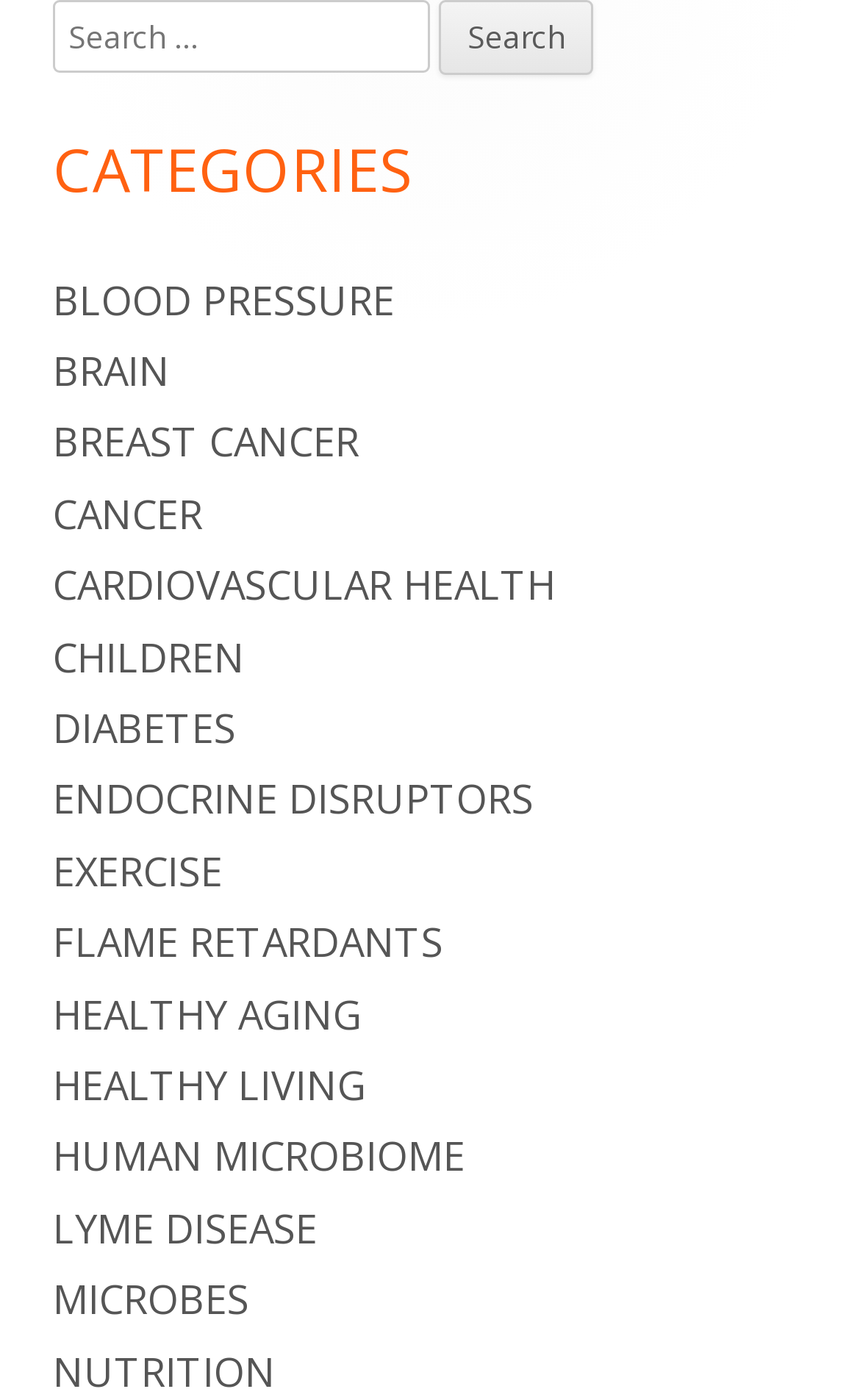Determine the bounding box coordinates of the region I should click to achieve the following instruction: "Search for a topic". Ensure the bounding box coordinates are four float numbers between 0 and 1, i.e., [left, top, right, bottom].

[0.059, 0.003, 0.172, 0.073]